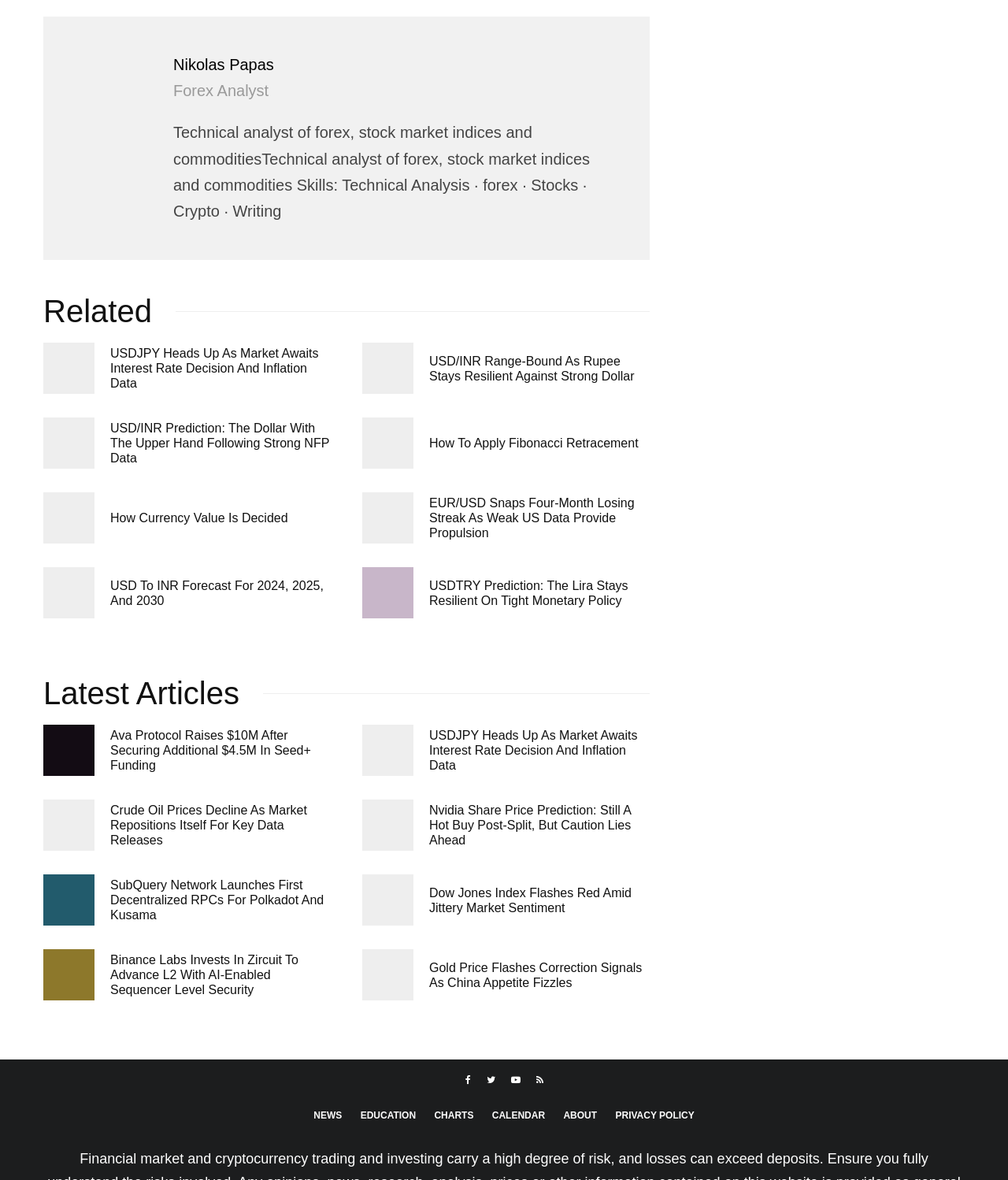Can you find the bounding box coordinates for the element that needs to be clicked to execute this instruction: "Click on the author's name"? The coordinates should be given as four float numbers between 0 and 1, i.e., [left, top, right, bottom].

[0.172, 0.047, 0.272, 0.062]